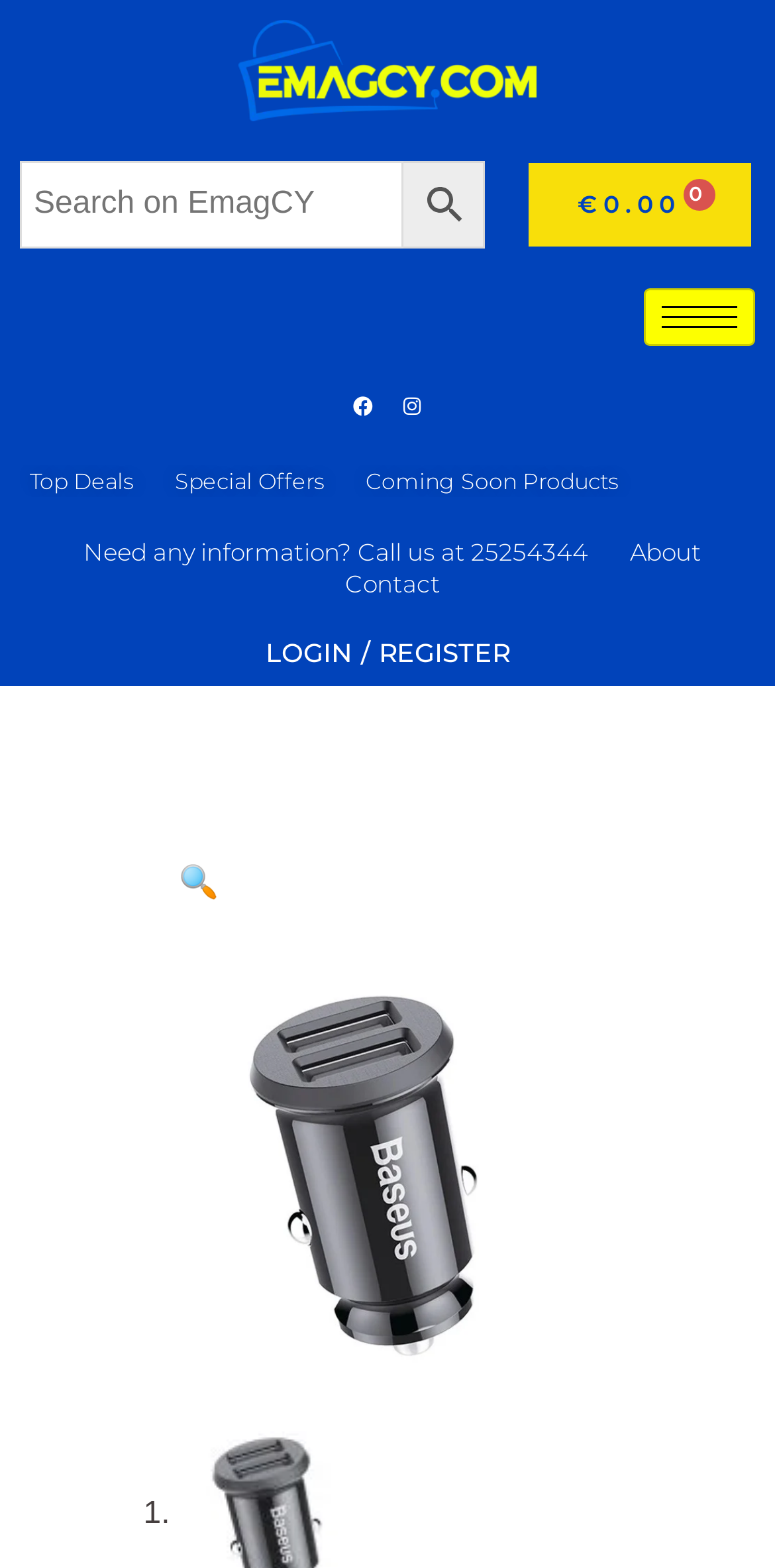Determine the bounding box coordinates of the area to click in order to meet this instruction: "Search on EmagCY".

[0.026, 0.103, 0.624, 0.158]